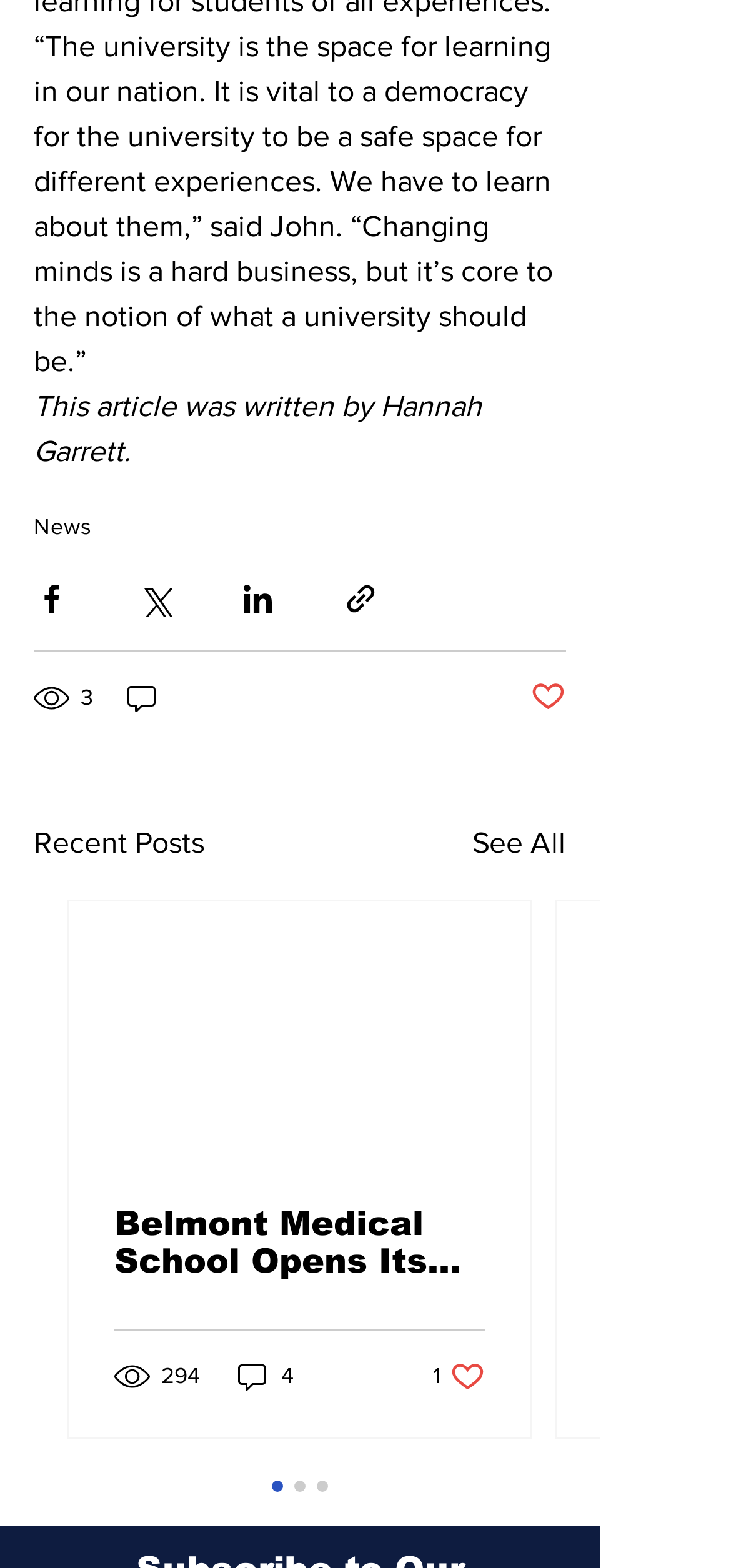What is the status of the like button for the first article?
Using the image provided, answer with just one word or phrase.

Not marked as liked